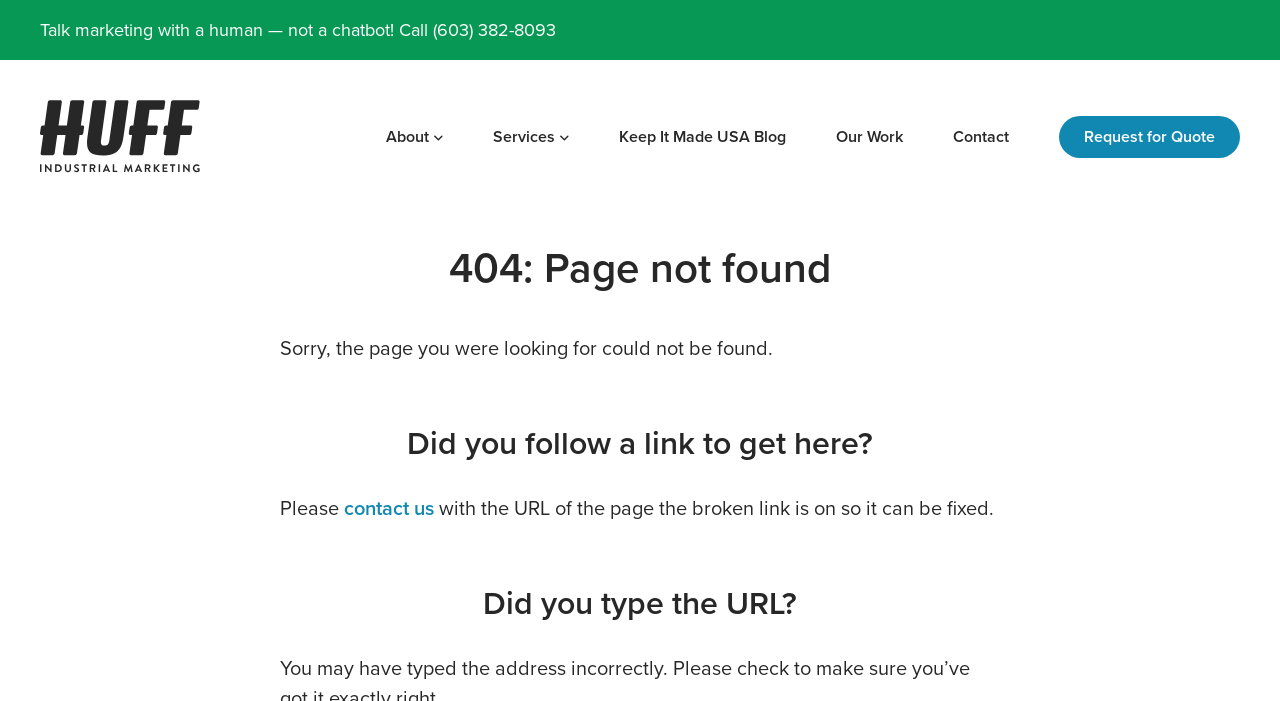Describe the webpage in detail, including text, images, and layout.

The webpage is a 404 error page from Huff Industrial Marketing. At the top, there is a promotional message "Talk marketing with a human — not a chatbot! Call" followed by a phone number "(603) 382-8093". Below this, there is a logo of Huff Industrial Marketing, which is an image with a link to the company's homepage.

The main navigation menu is located below the logo, with options including "About", "Services", and several others. Each option has a corresponding button next to it.

The main content of the page is divided into three sections. The first section has a heading "404: Page not found" and a paragraph of text apologizing for the inconvenience. The second section has a heading "Did you follow a link to get here?" and asks the user to contact the company with the URL of the broken link. The third section has a heading "Did you type the URL?" and does not have any additional text.

There are no images on the page besides the company logo. The overall layout is simple and easy to navigate, with clear headings and concise text.